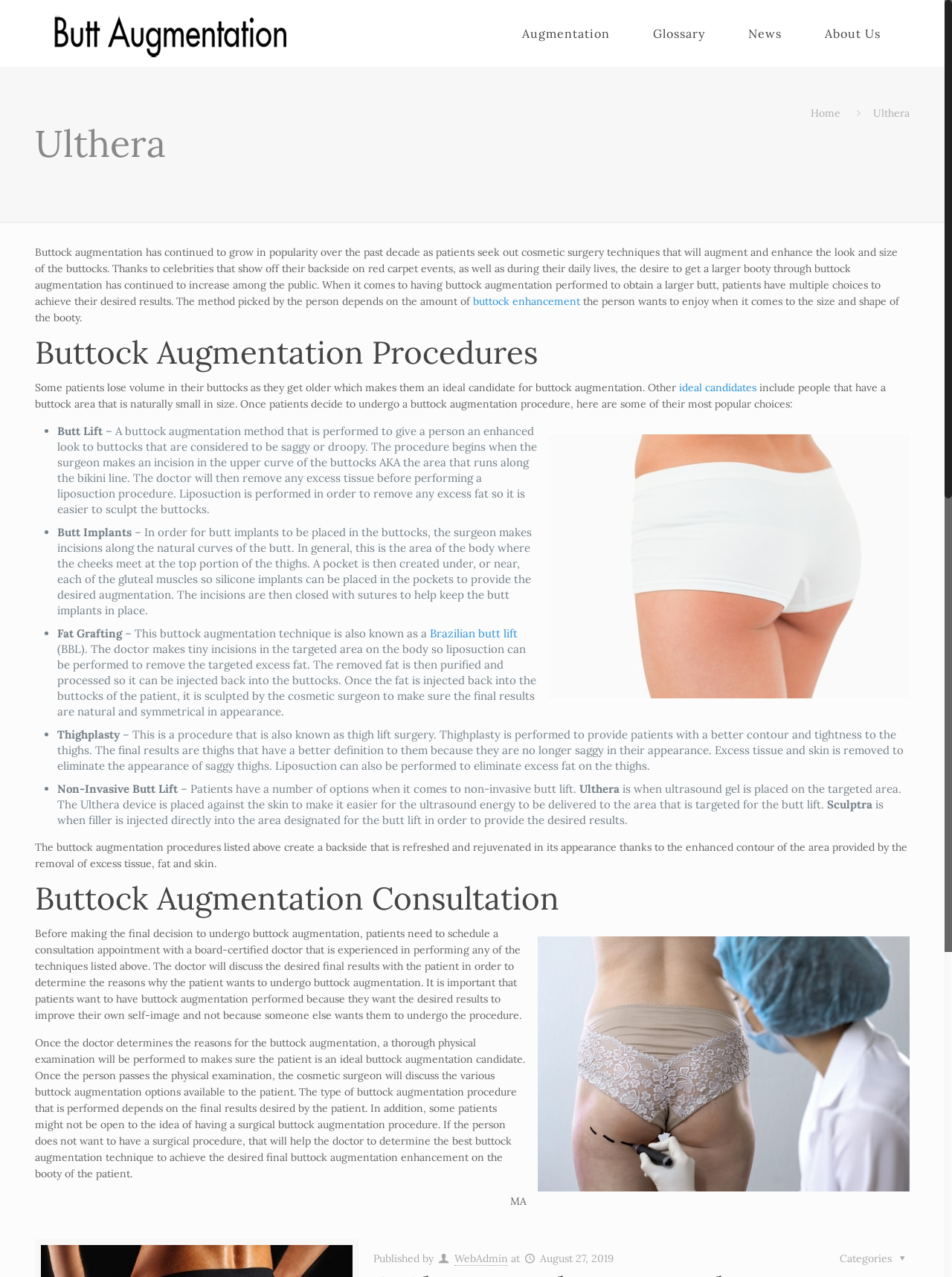Identify the bounding box for the UI element specified in this description: "Brazilian butt lift". The coordinates must be four float numbers between 0 and 1, formatted as [left, top, right, bottom].

[0.452, 0.49, 0.544, 0.501]